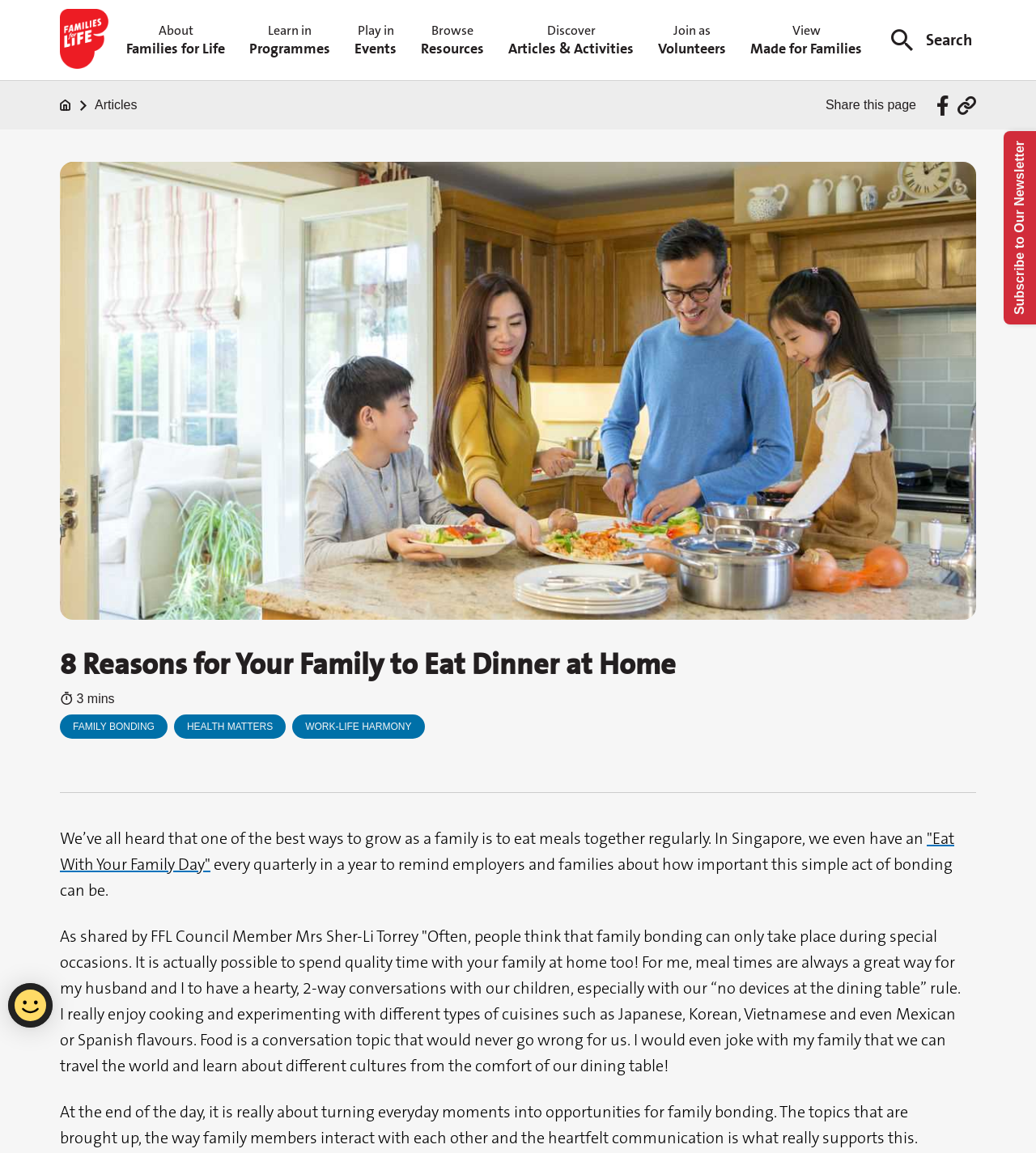Determine the bounding box coordinates of the area to click in order to meet this instruction: "Go to 'About Families for Life'".

[0.122, 0.019, 0.217, 0.051]